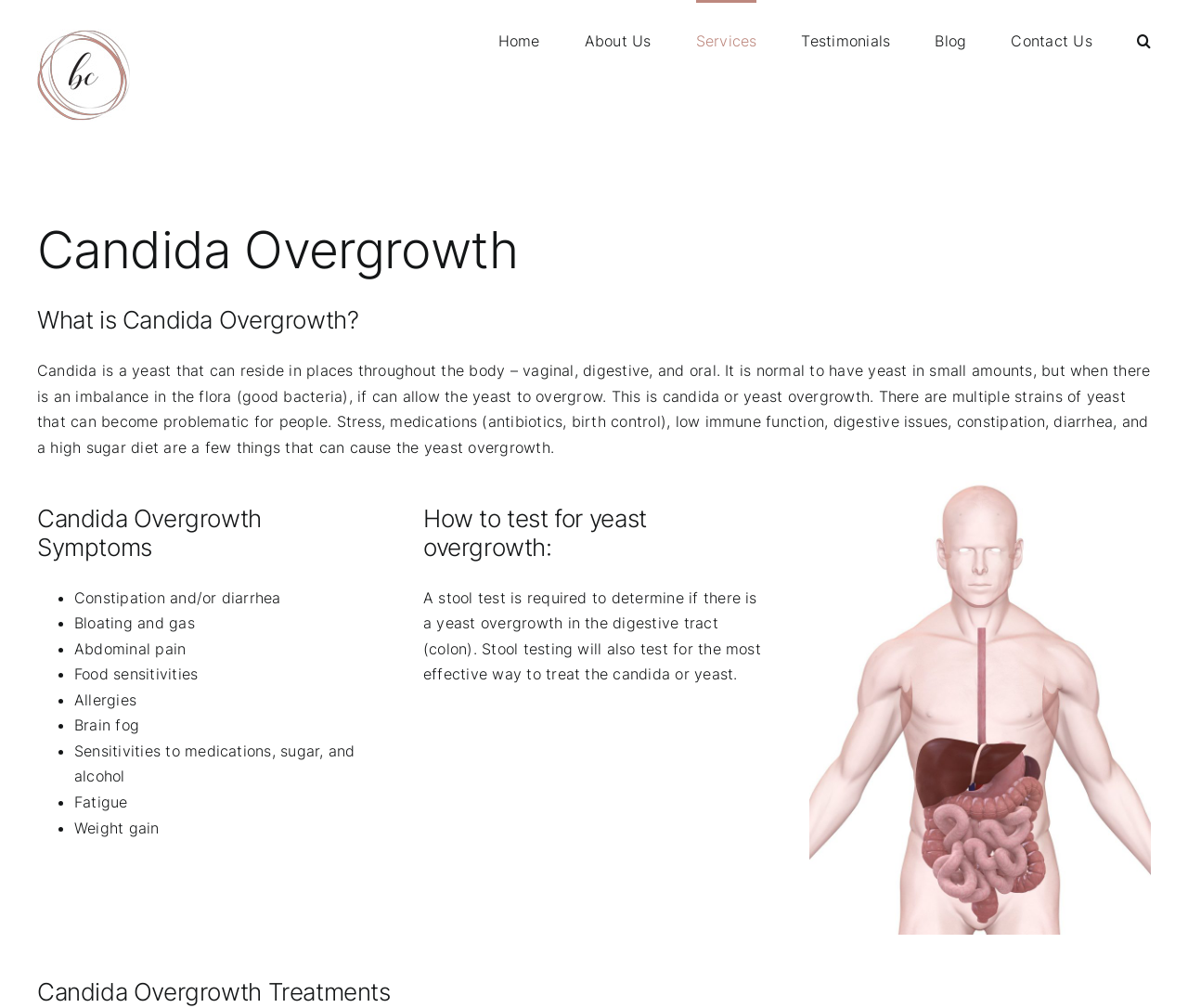Pinpoint the bounding box coordinates of the element to be clicked to execute the instruction: "Click the 'Home' link".

[0.419, 0.0, 0.454, 0.077]